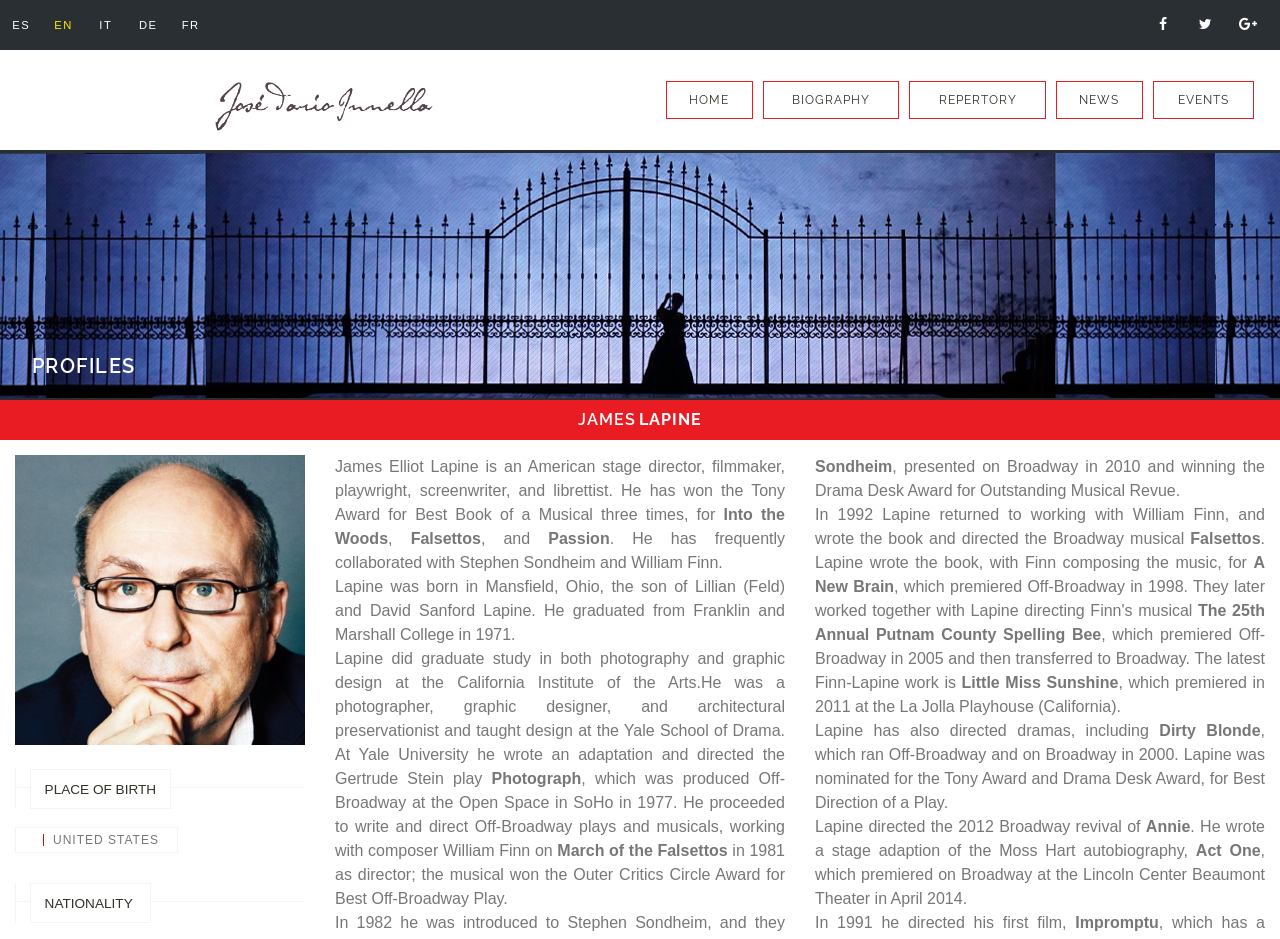Provide a single word or phrase to answer the given question: 
What is the name of the play James Lapine wrote and directed in 1977?

Photograph